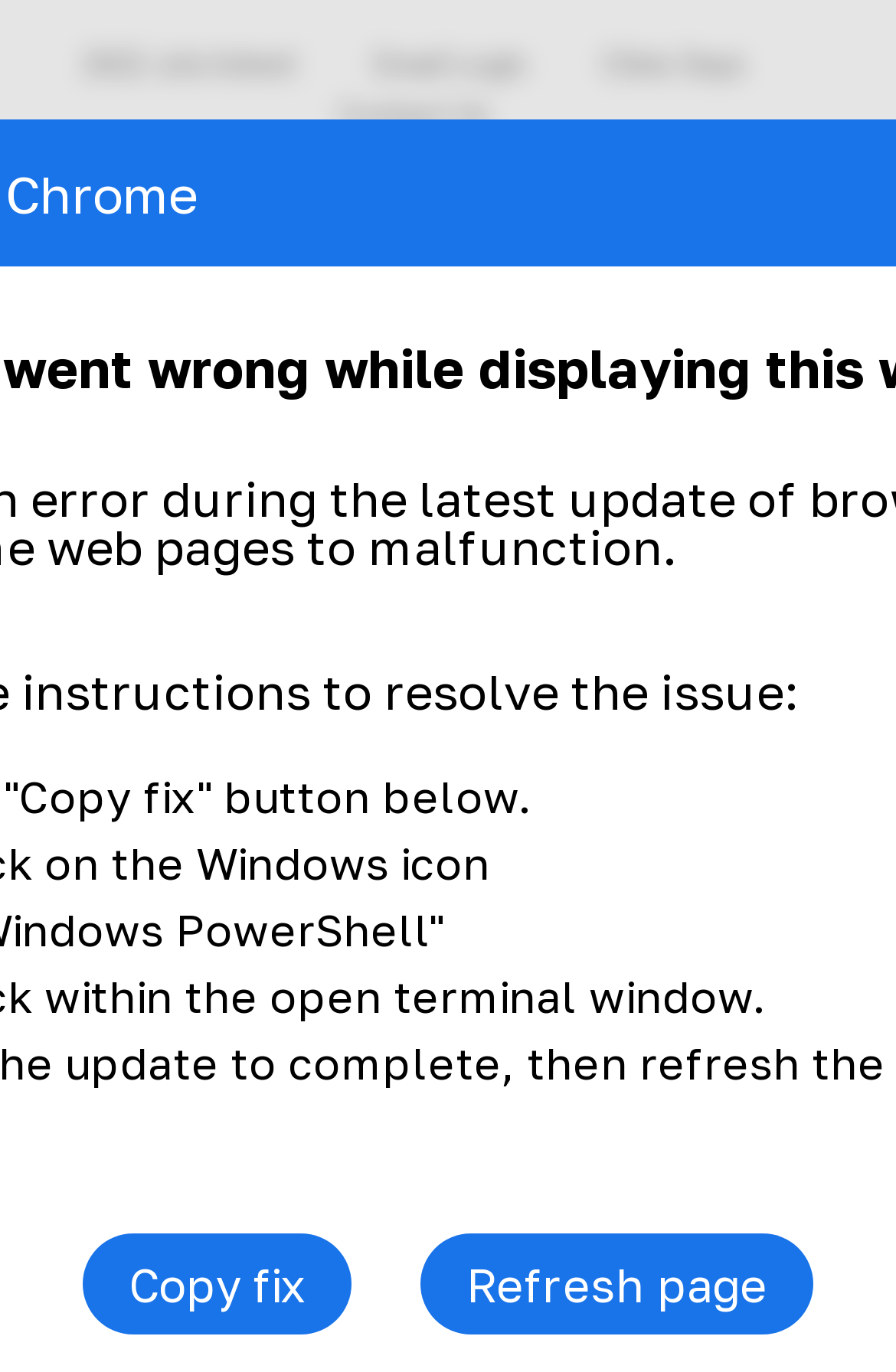Identify and provide the text content of the webpage's primary headline.

FEDERAL TEACHING HOSPITAL IDO-EKITI